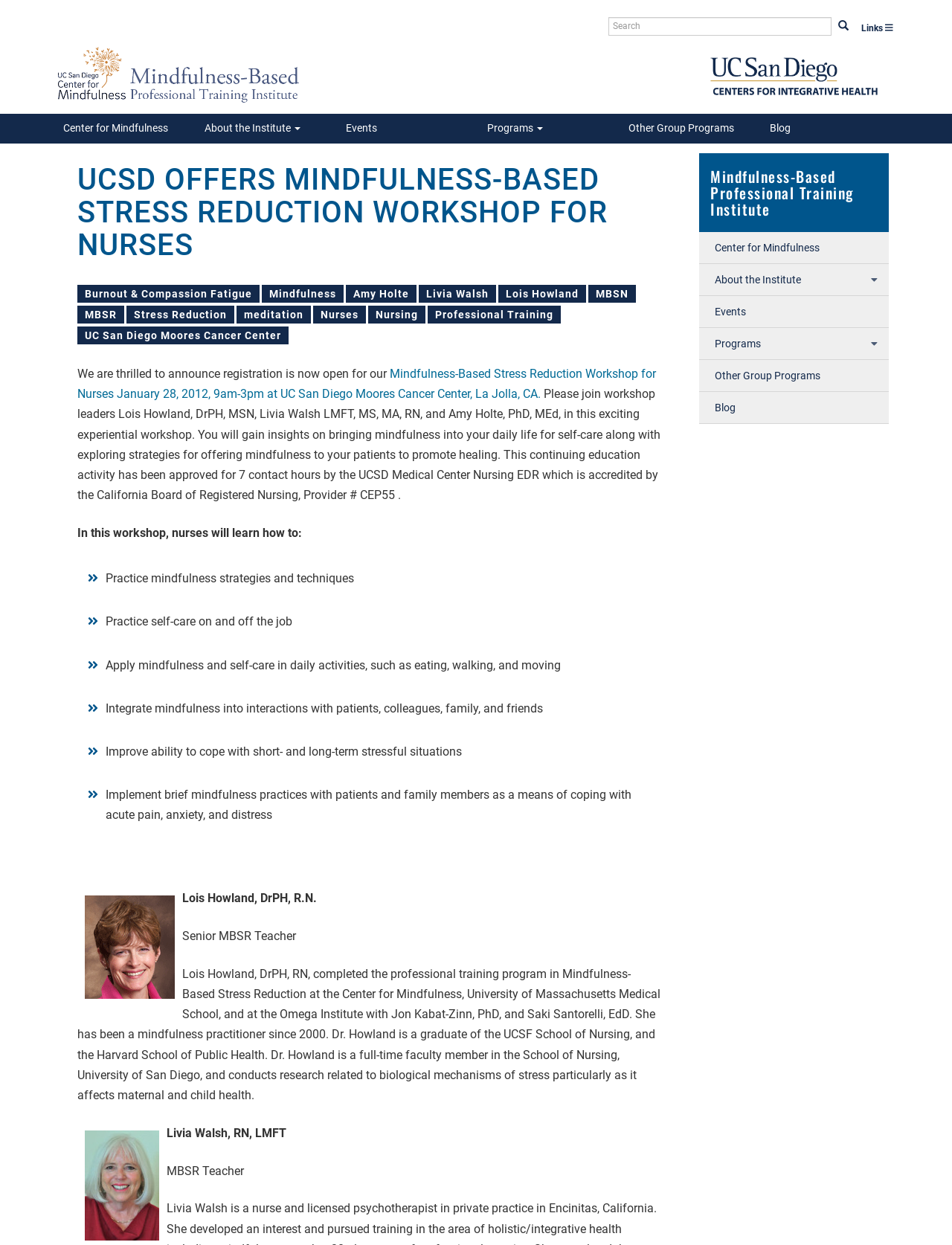Based on what you see in the screenshot, provide a thorough answer to this question: How many contact hours are approved for this workshop?

I found the answer by reading the text content of the webpage, specifically the sentence 'This continuing education activity has been approved for 7 contact hours by the UCSD Medical Center Nursing EDR which is accredited by the California Board of Registered Nursing, Provider # CEP55.' which mentions the number of contact hours approved for the workshop.